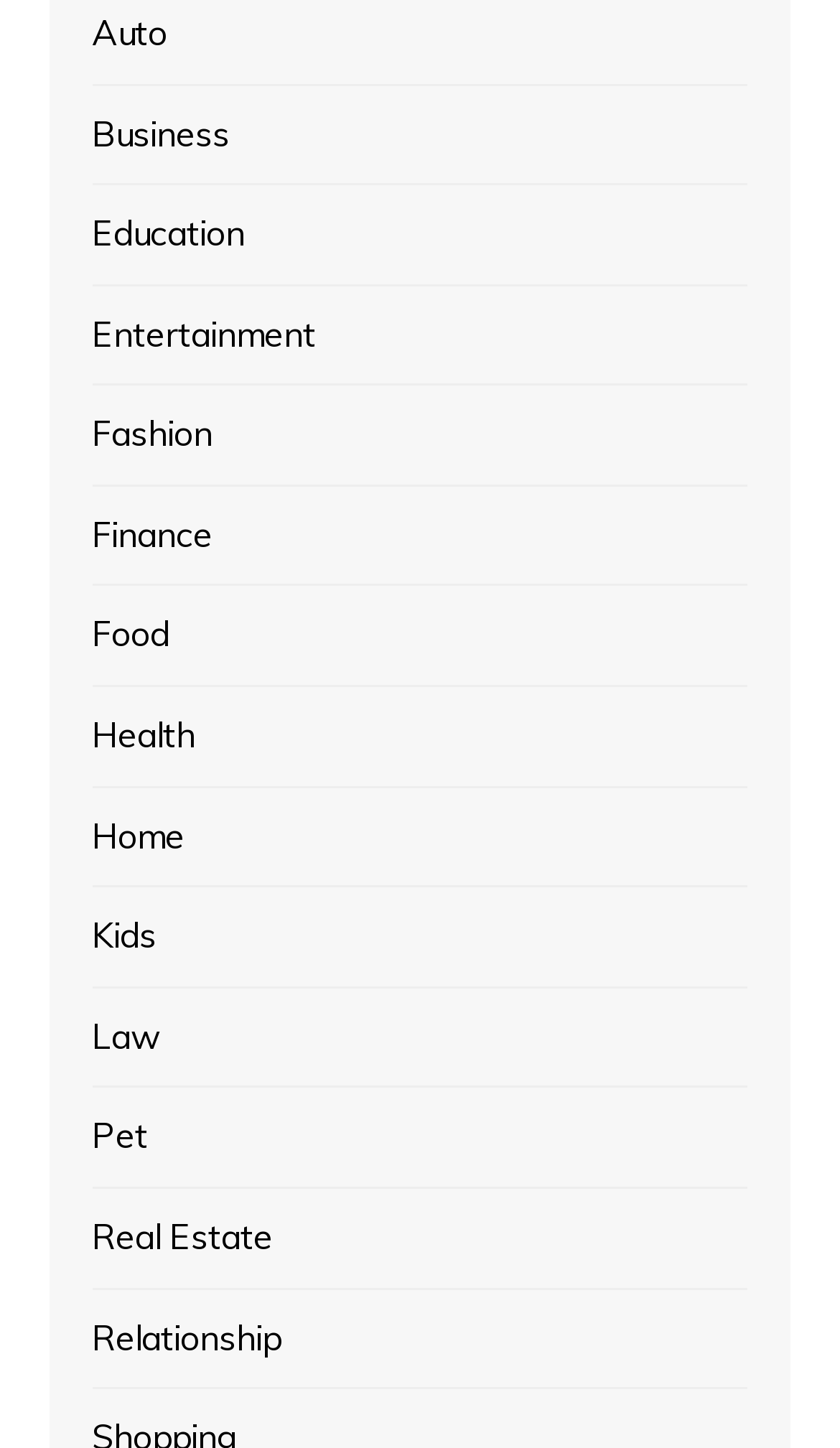Answer the following query concisely with a single word or phrase:
Are the categories listed in alphabetical order?

Yes